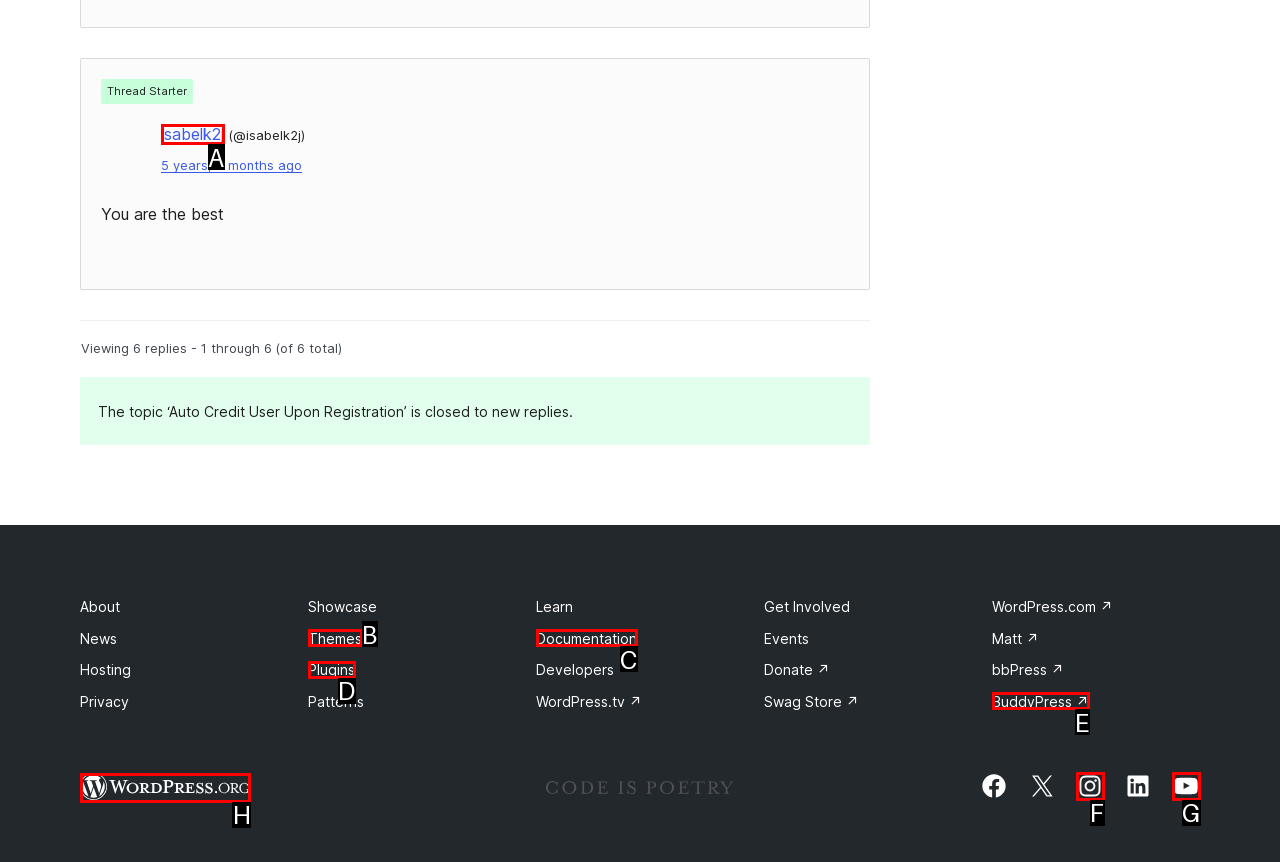Tell me which one HTML element I should click to complete the following task: View thread starter's profile Answer with the option's letter from the given choices directly.

A